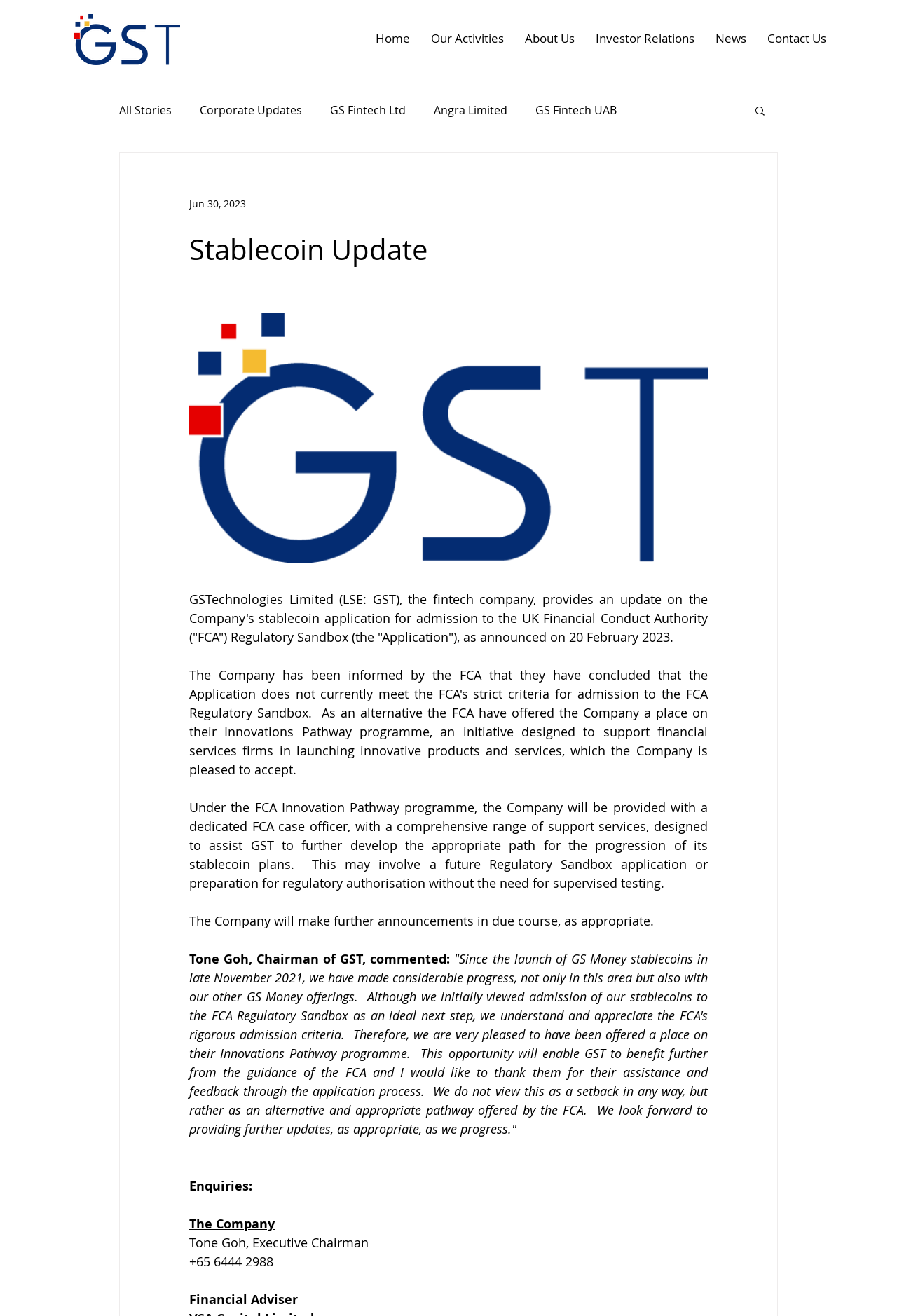Who is the Chairman of GST?
Please give a detailed and thorough answer to the question, covering all relevant points.

I found the Chairman's name by reading the quote attributed to him in the stablecoin update. The quote starts with 'Tone Goh, Chairman of GST, commented:'.